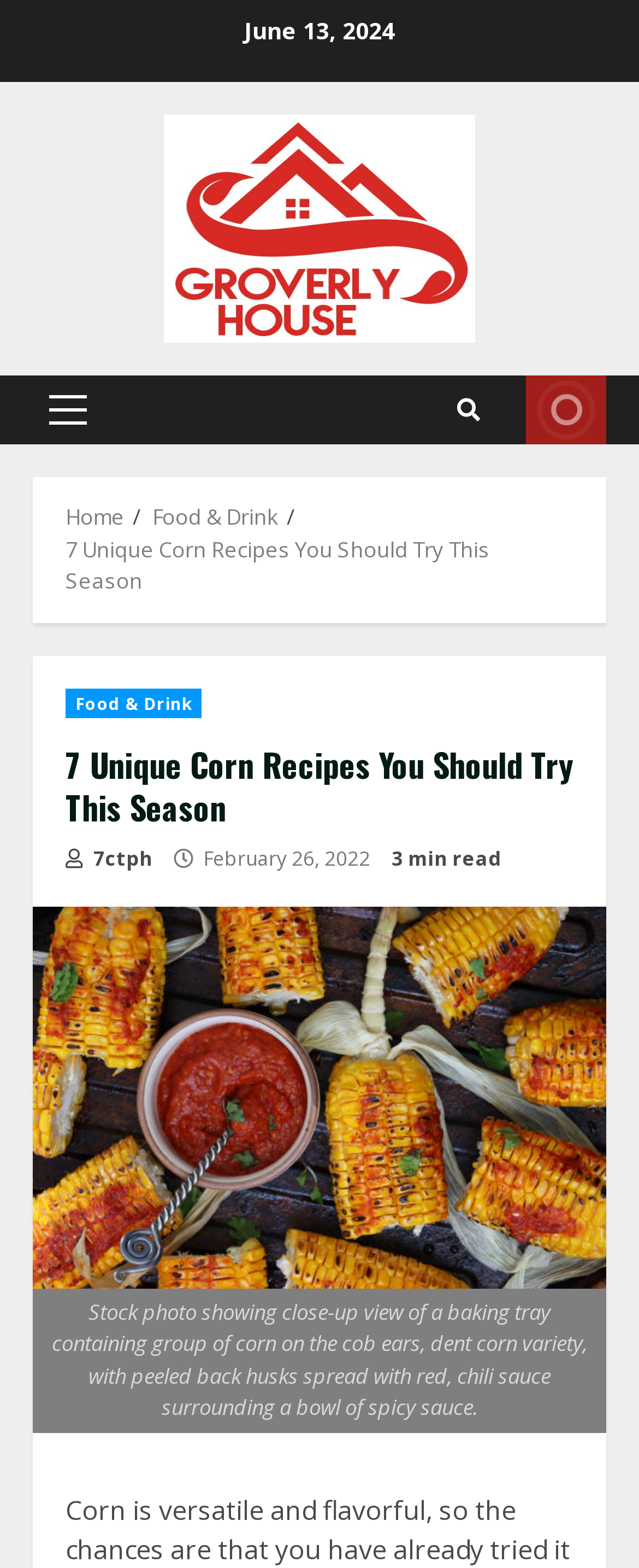What is the primary menu item?
From the image, respond with a single word or phrase.

Primary Menu